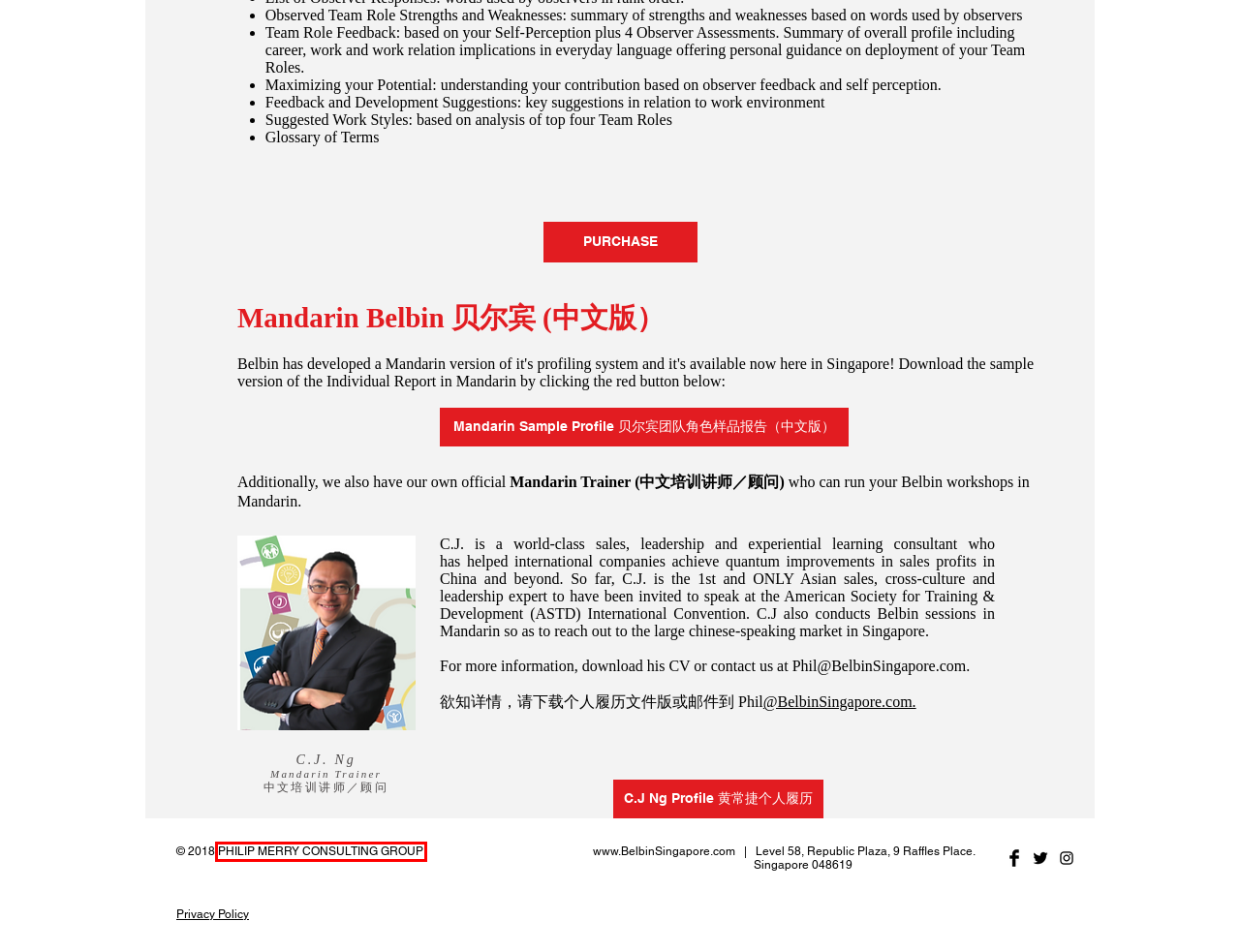Given a webpage screenshot with a red bounding box around a UI element, choose the webpage description that best matches the new webpage after clicking the element within the bounding box. Here are the candidates:
A. Belbin Singapore | Articles | Teams
B. Belbin Singapore | Workshops
C. Privacy Policy | belbinsingapore
D. Belbin Singapore | Clients
E. Belbin Singapore | Contact Us
F. Belbin Singapore | Team Profiling for High Peforming Global Teams
G. PURCHASE FORM | belbinsingapore
H. Leading With Heart | Philip Merry Consulting Group (pmcg) | Singapore

H